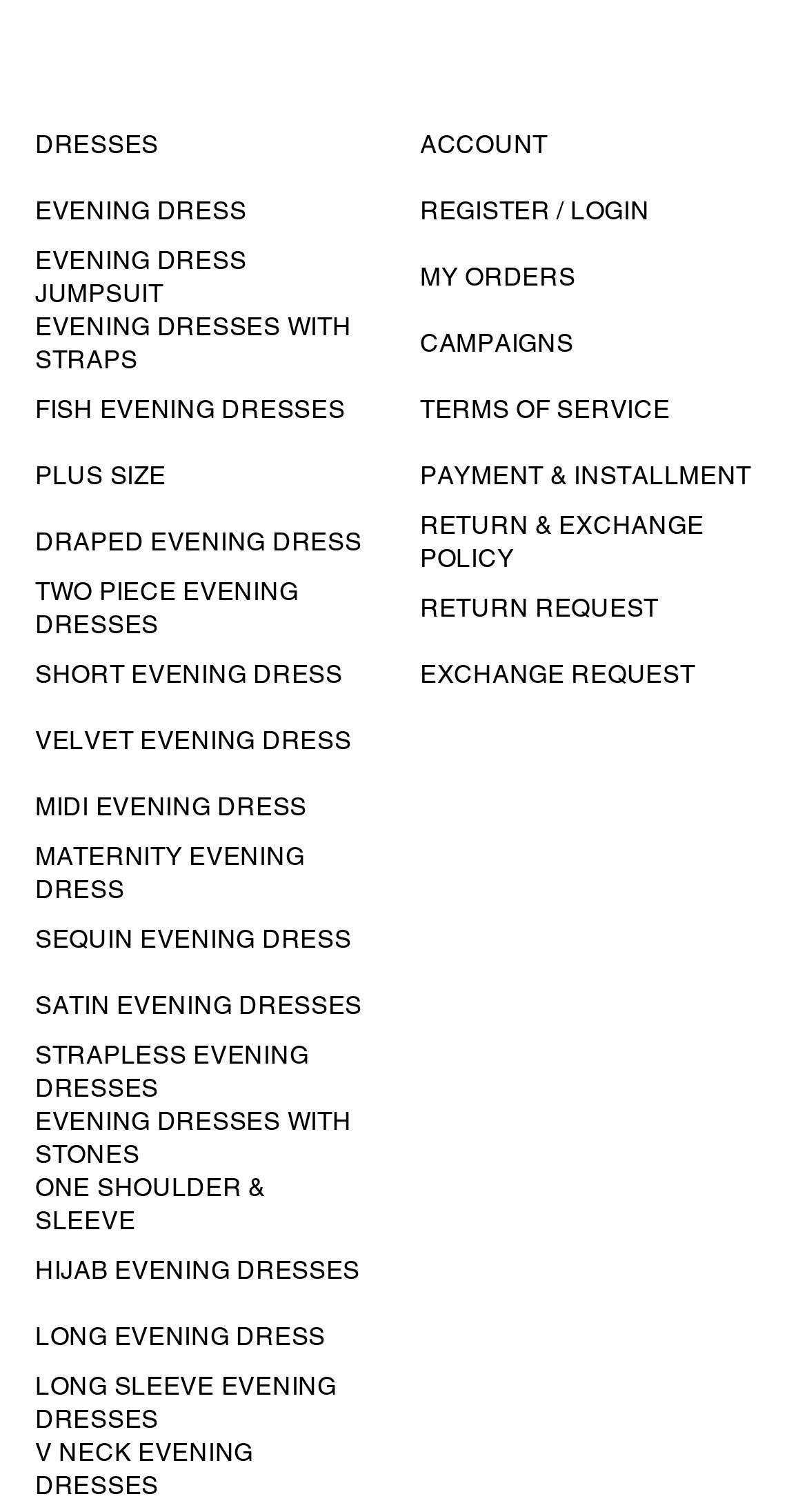Can you show the bounding box coordinates of the region to click on to complete the task described in the instruction: "Explore plus size evening dresses"?

[0.044, 0.293, 0.206, 0.337]